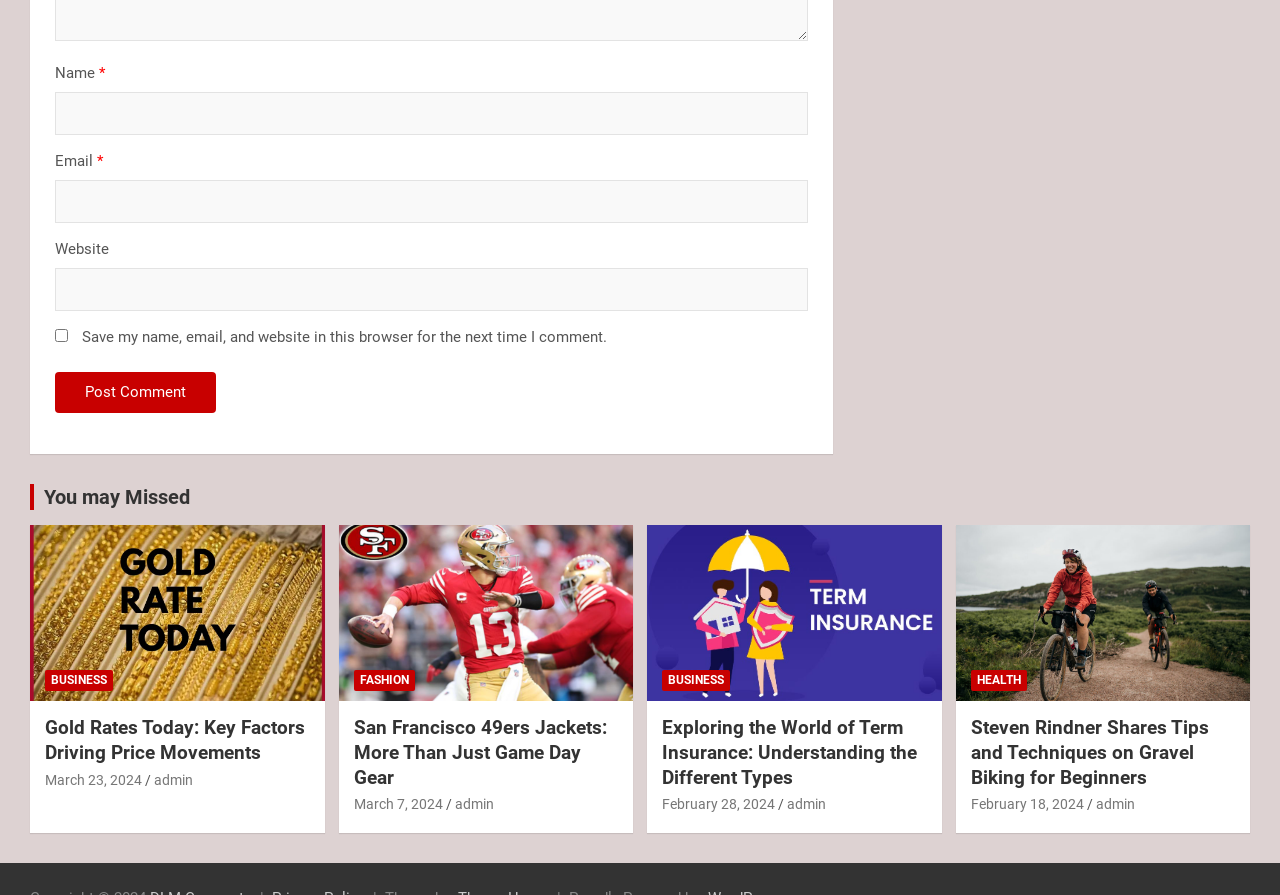Please provide a short answer using a single word or phrase for the question:
What is the category of the article 'Steven Rindner Shares Tips and Techniques on Gravel Biking for Beginners'?

HEALTH